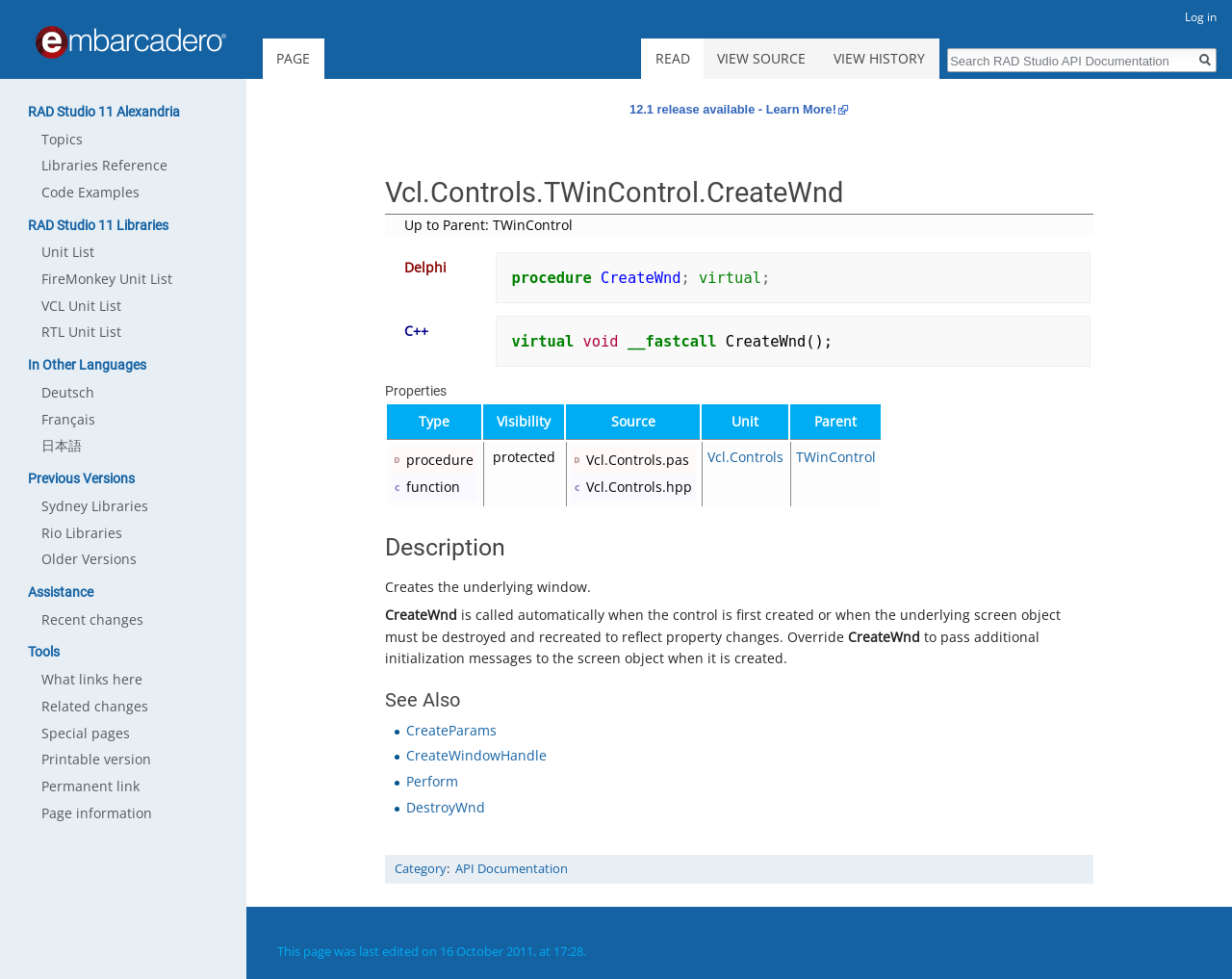What is the type of the CreateWnd procedure?
Refer to the screenshot and deliver a thorough answer to the question presented.

The type of the CreateWnd procedure can be found in the StaticText 'virtual' which is located near the StaticText 'CreateWnd'.